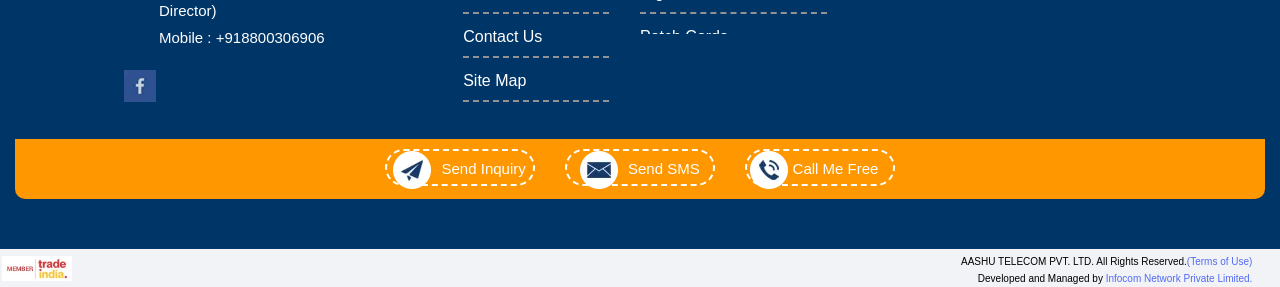How many social media links are there?
Using the visual information, answer the question in a single word or phrase.

1